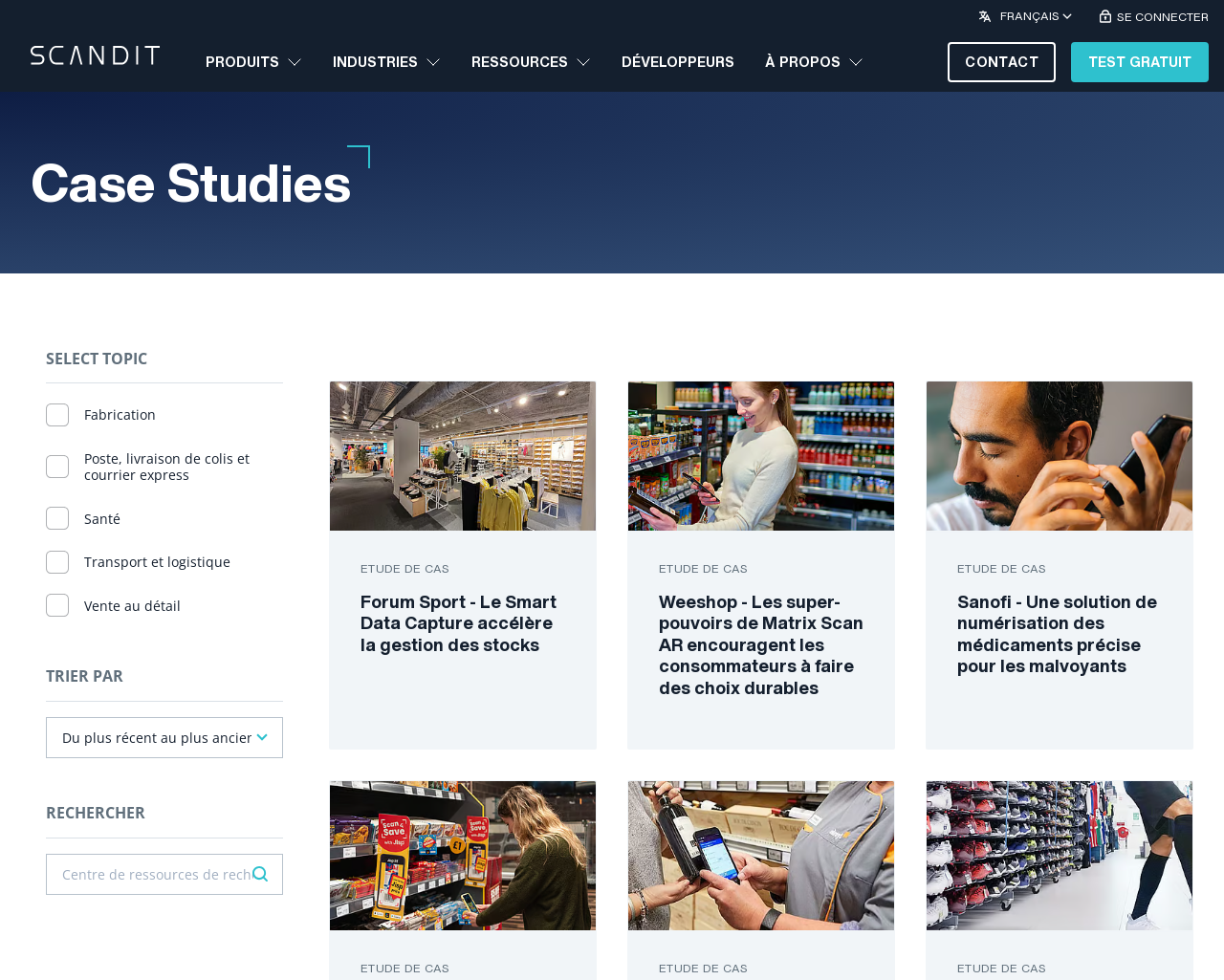Extract the bounding box coordinates for the UI element described as: "placeholder="Centre de ressources de recherche"".

[0.038, 0.871, 0.231, 0.913]